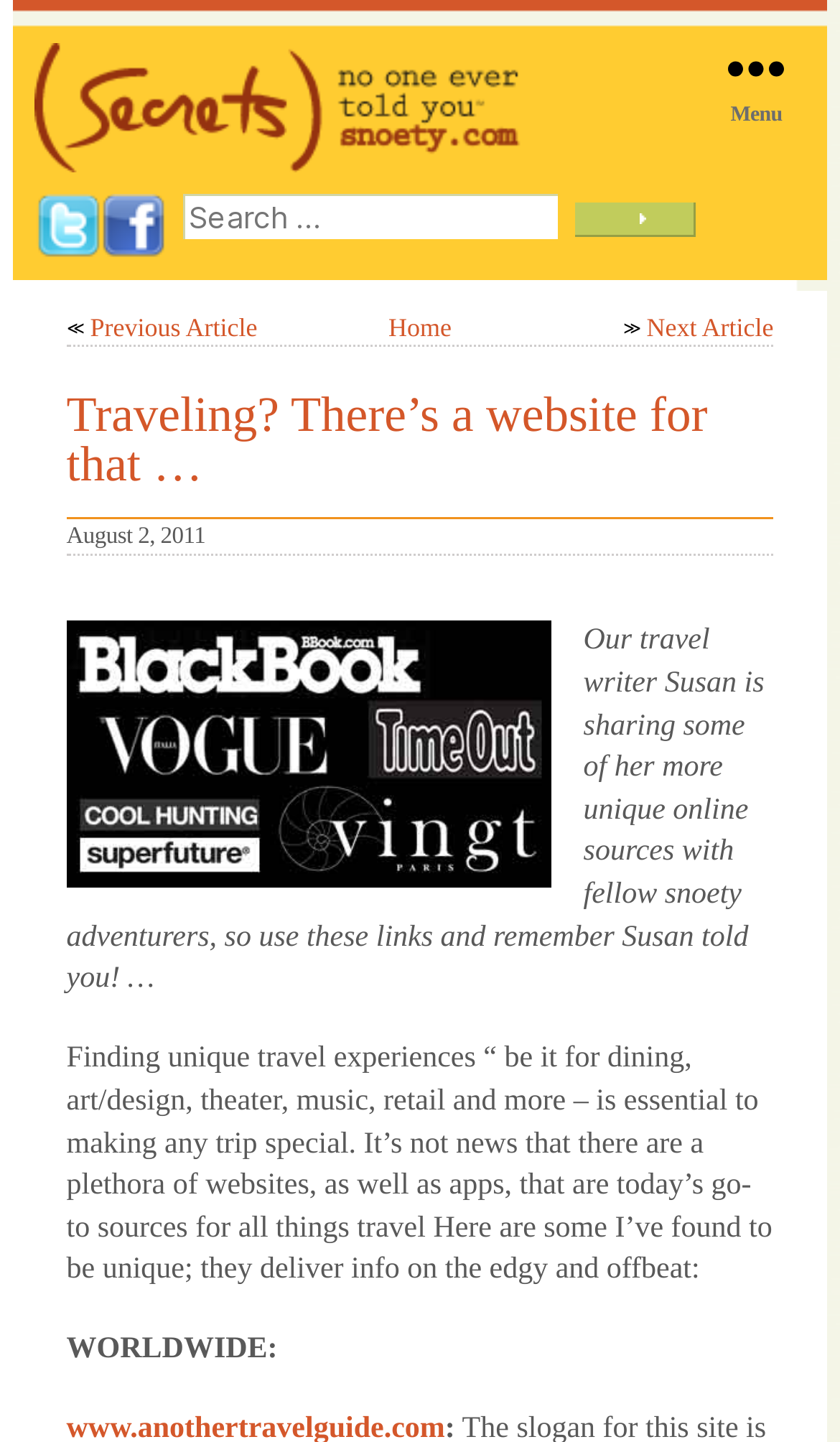Locate the bounding box coordinates of the clickable element to fulfill the following instruction: "Search for something". Provide the coordinates as four float numbers between 0 and 1 in the format [left, top, right, bottom].

[0.217, 0.134, 0.663, 0.166]